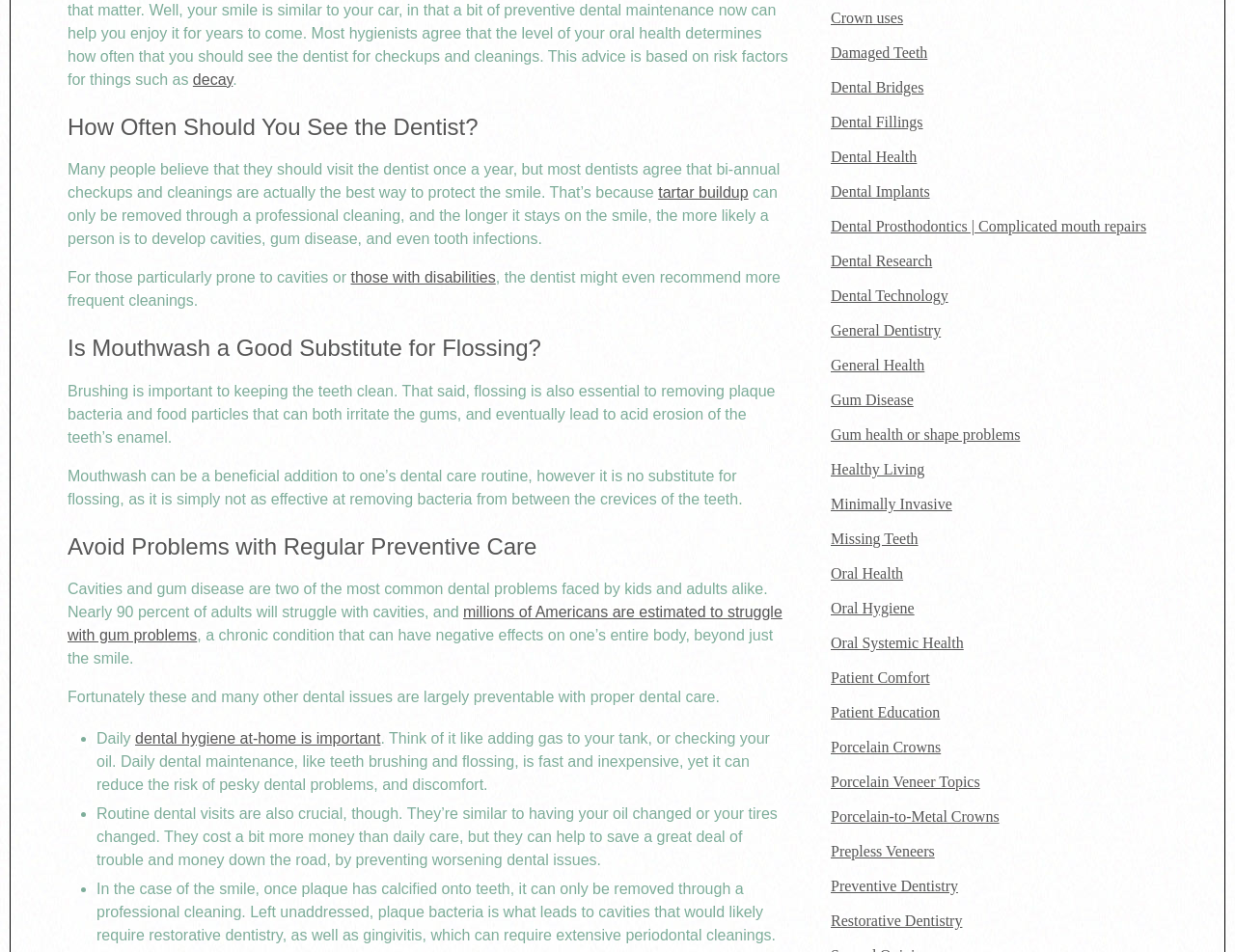Locate the bounding box coordinates of the UI element described by: "alt="TeselaGen Biotechnology Help Center"". Provide the coordinates as four float numbers between 0 and 1, formatted as [left, top, right, bottom].

None